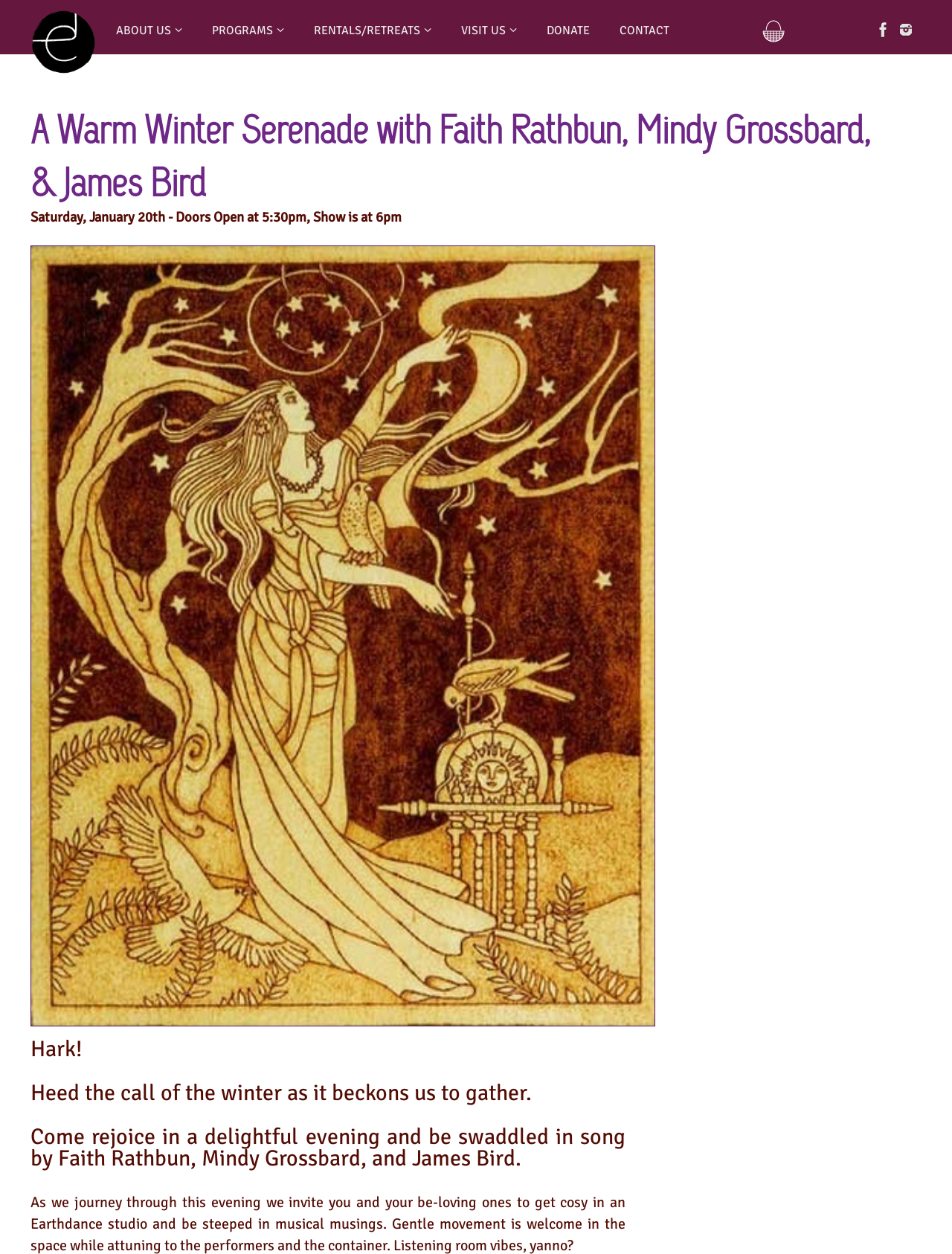Pinpoint the bounding box coordinates of the area that must be clicked to complete this instruction: "Check the Facebook link".

[0.918, 0.016, 0.941, 0.038]